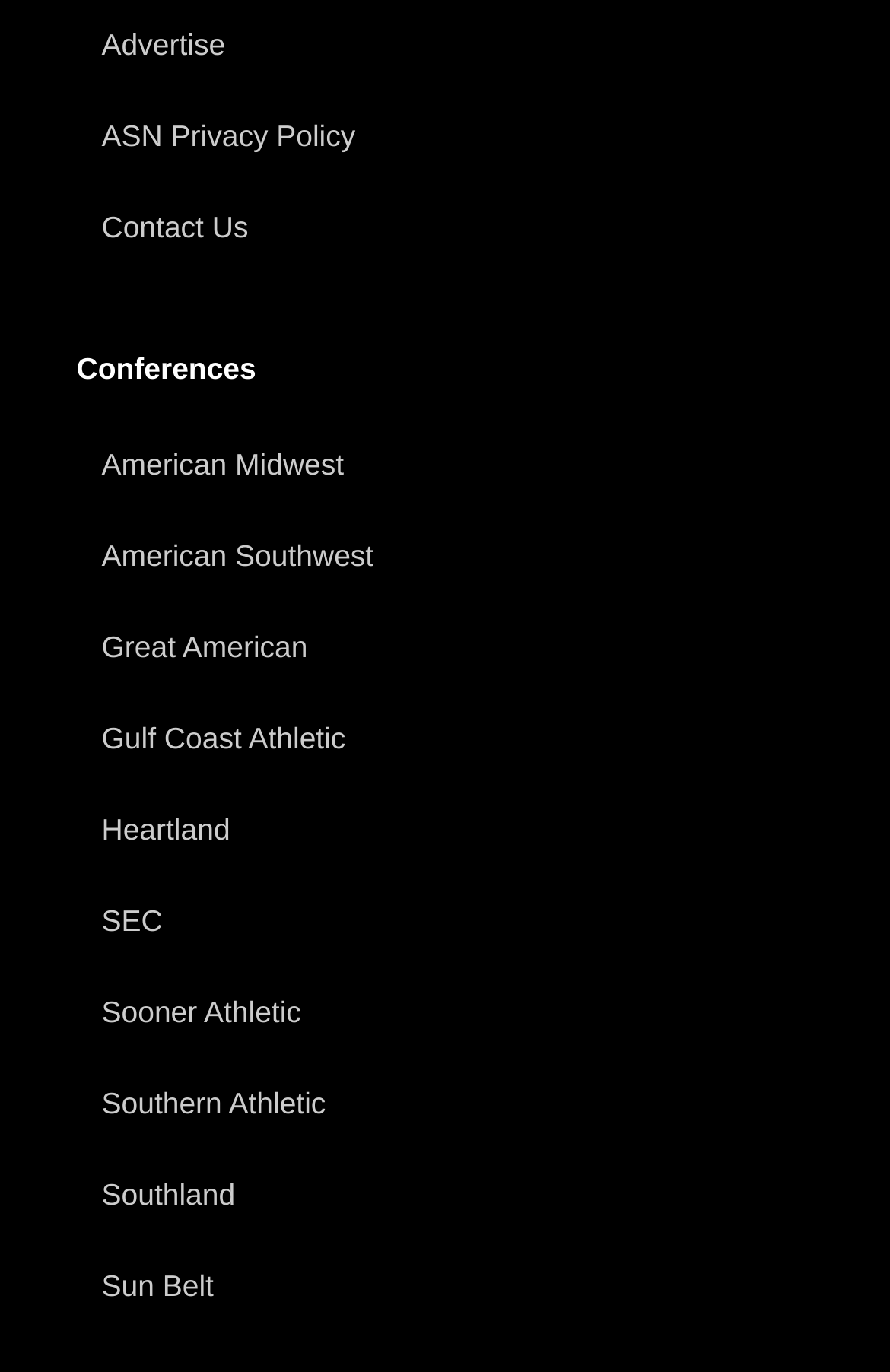Locate the bounding box coordinates of the clickable area to execute the instruction: "Learn about Sun Belt". Provide the coordinates as four float numbers between 0 and 1, represented as [left, top, right, bottom].

[0.086, 0.908, 0.914, 0.967]